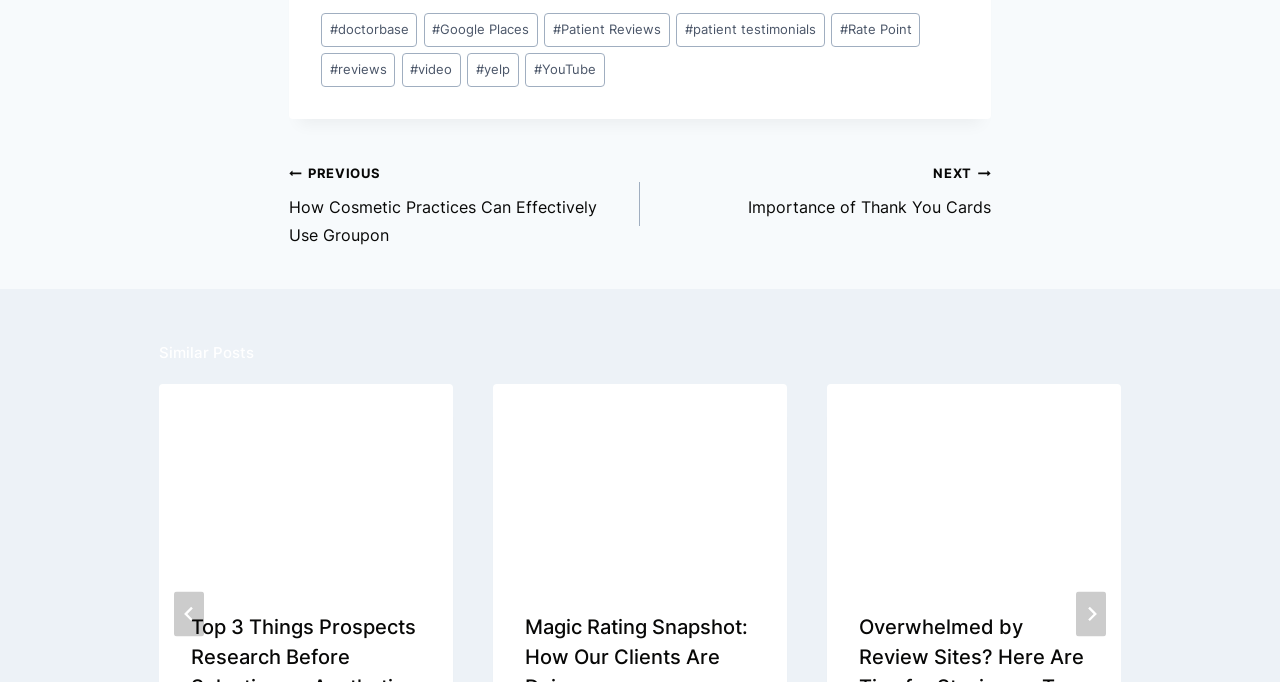Find and indicate the bounding box coordinates of the region you should select to follow the given instruction: "Click on the 'Next' button".

[0.841, 0.867, 0.864, 0.933]